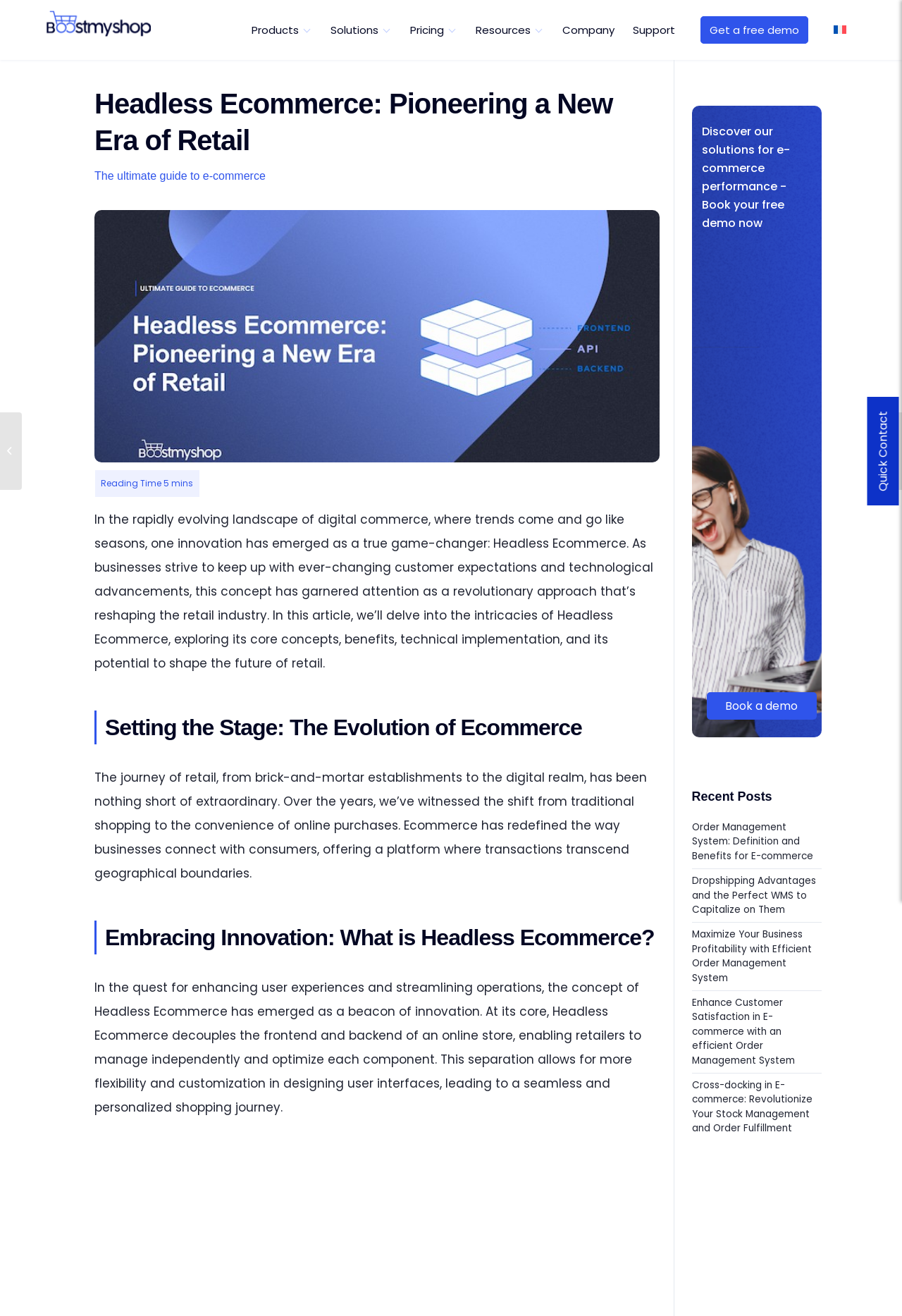Identify the bounding box coordinates for the element that needs to be clicked to fulfill this instruction: "Visit the 'Products' page". Provide the coordinates in the format of four float numbers between 0 and 1: [left, top, right, bottom].

[0.269, 0.0, 0.356, 0.046]